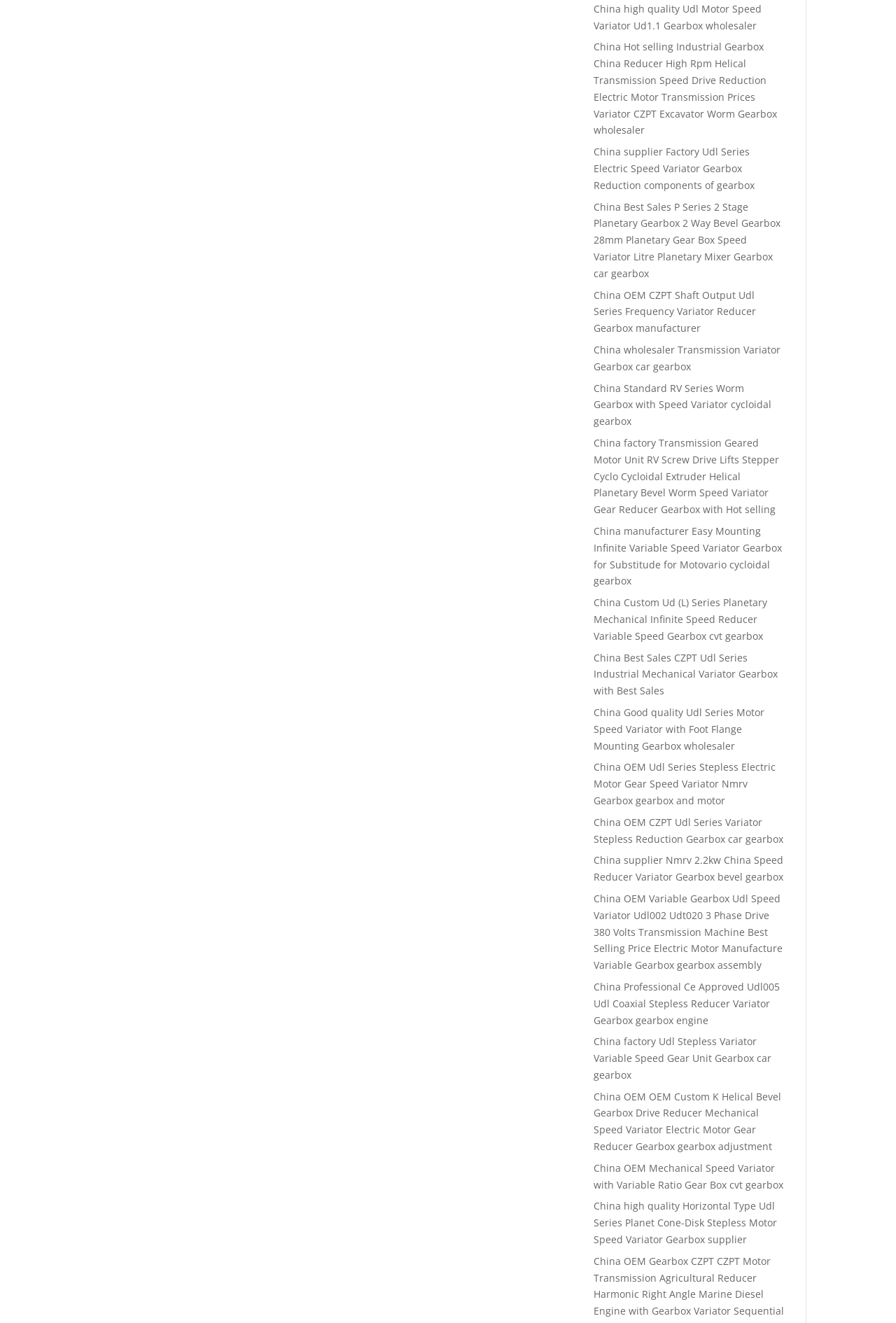Can you find the bounding box coordinates for the element to click on to achieve the instruction: "Browse China Standard RV Series Worm Gearbox with Speed Variator cycloidal gearbox"?

[0.663, 0.288, 0.861, 0.323]